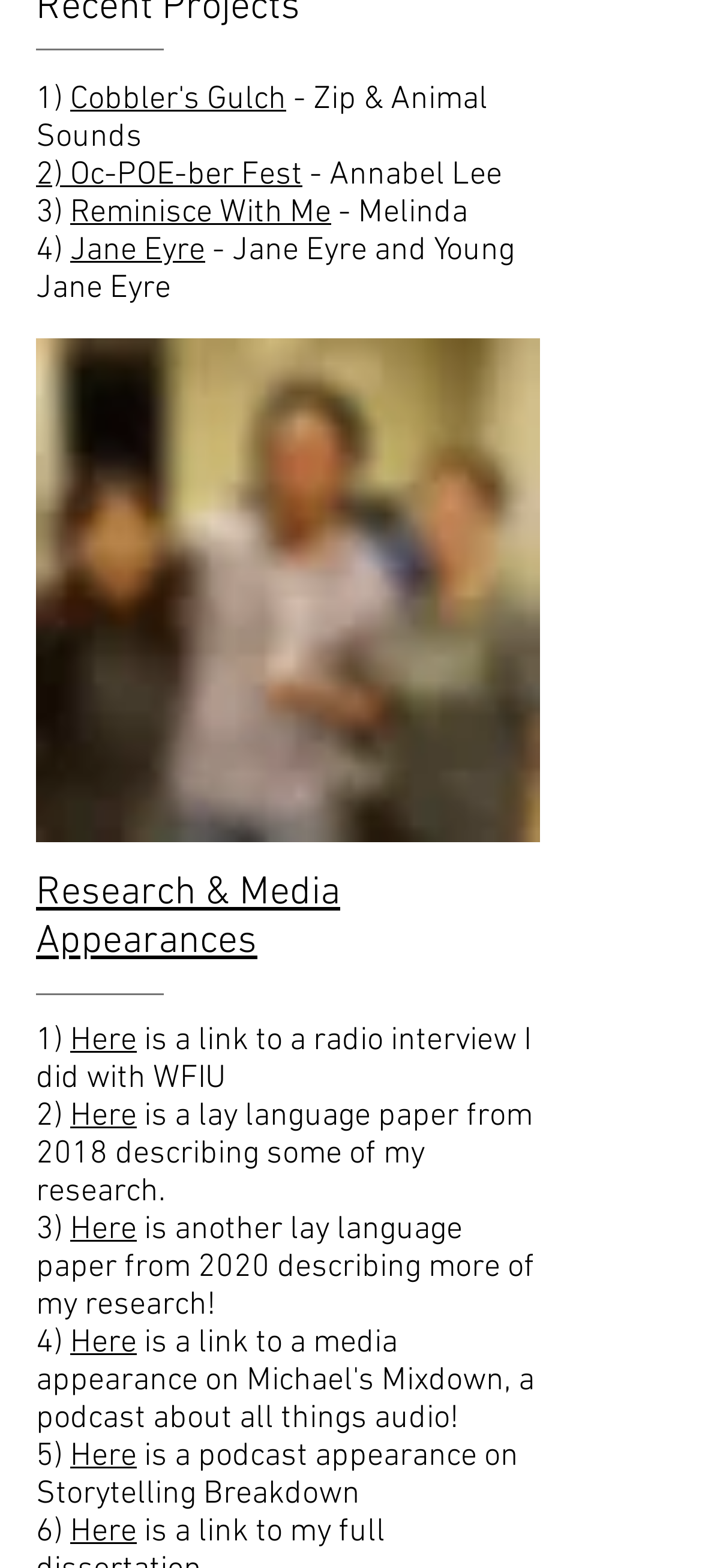Determine the bounding box coordinates for the HTML element mentioned in the following description: "Research & Media Appearances". The coordinates should be a list of four floats ranging from 0 to 1, represented as [left, top, right, bottom].

[0.051, 0.554, 0.485, 0.616]